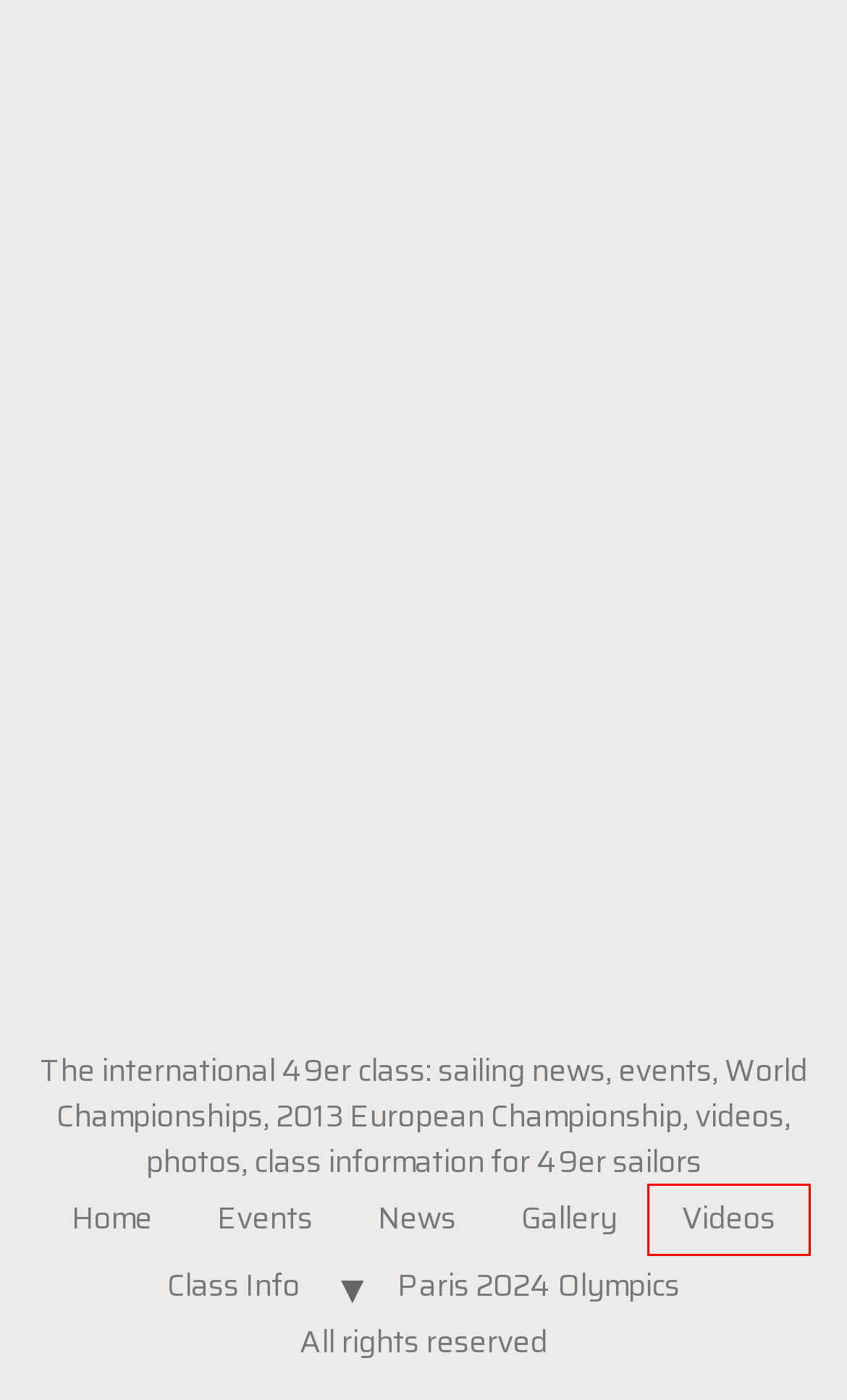Review the screenshot of a webpage which includes a red bounding box around an element. Select the description that best fits the new webpage once the element in the bounding box is clicked. Here are the candidates:
A. Videos - International 49er Class Association
B. Class Info - International 49er Class Association
C. Photo Galleries Archive - International 49er Class Association
D. opalgraphem - International 49er Class Association
E. Upcoming Events - International 49er Class Association
F. 2024 Paris Olympics - International 49er Class Association
G. News - International 49er Class Association
H. Homepage - International 49er Class Association

A